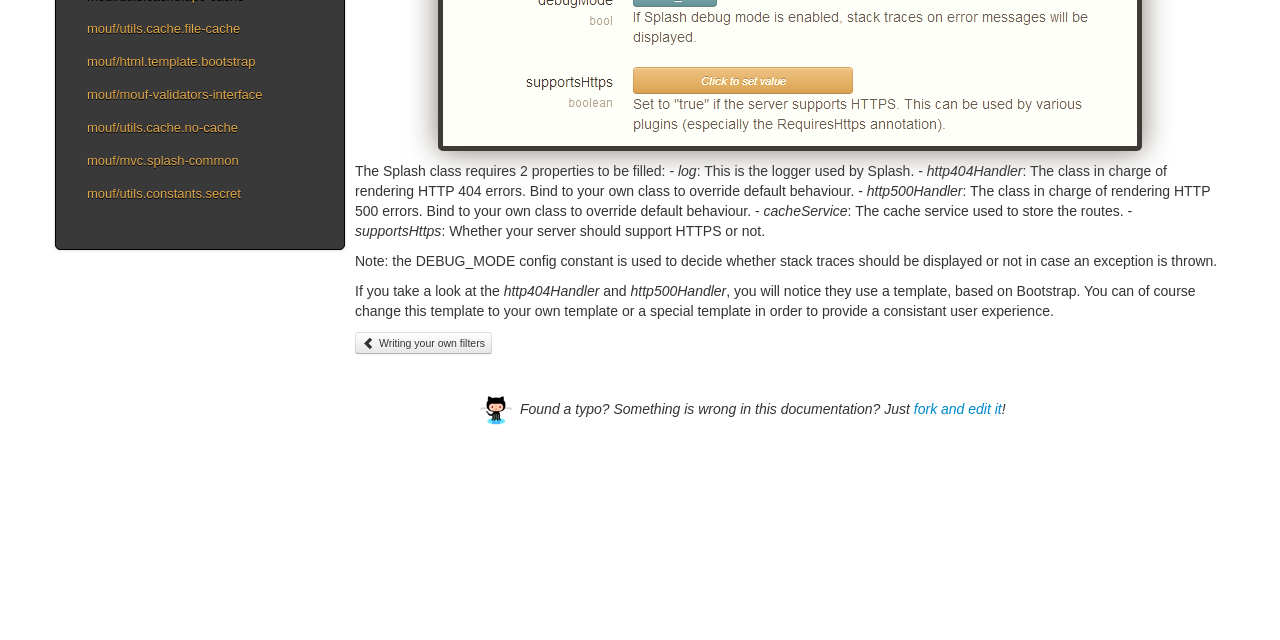From the webpage screenshot, predict the bounding box coordinates (top-left x, top-left y, bottom-right x, bottom-right y) for the UI element described here: Writing your own filters

[0.277, 0.518, 0.384, 0.552]